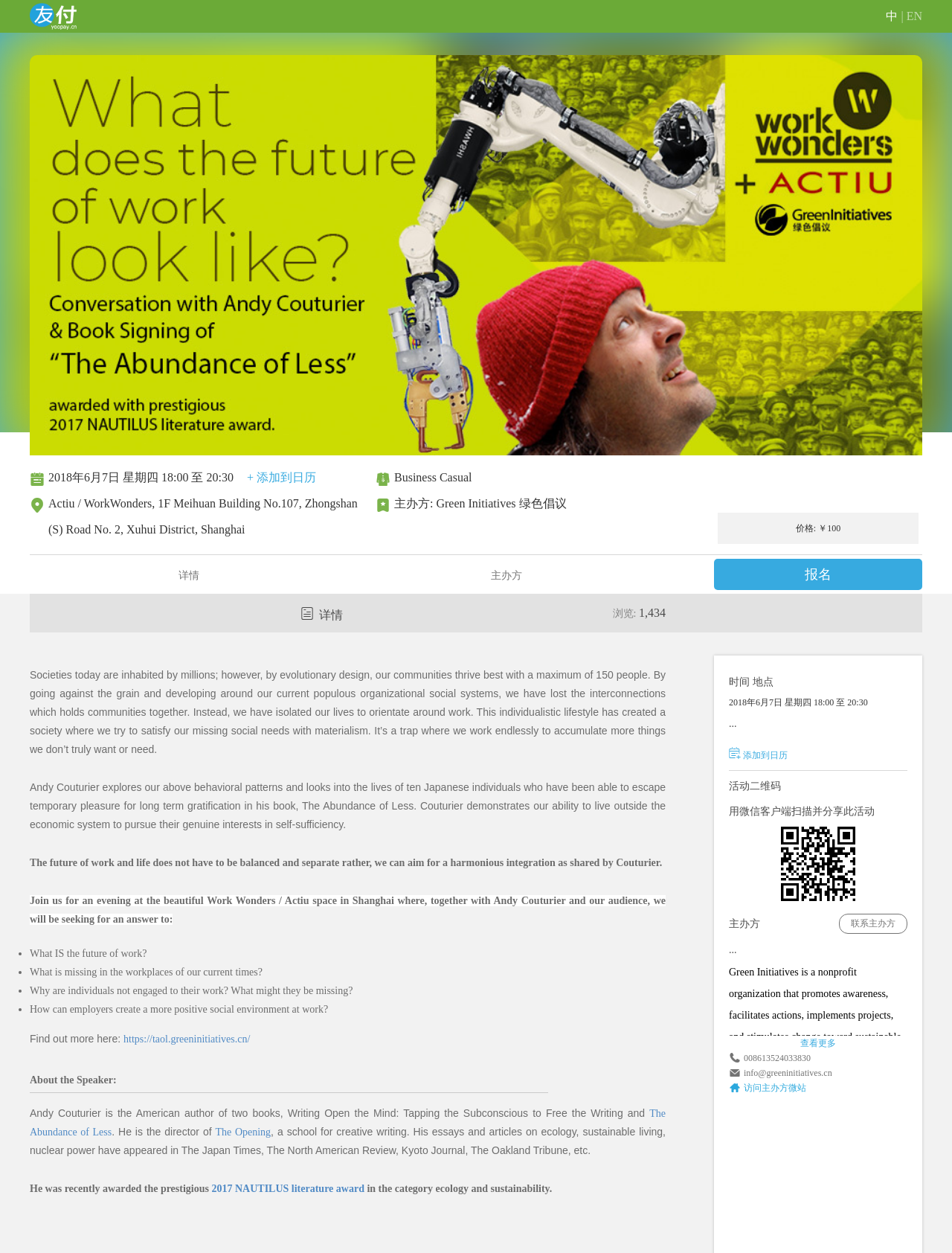Please pinpoint the bounding box coordinates for the region I should click to adhere to this instruction: "Contact the organizer".

[0.881, 0.729, 0.953, 0.745]